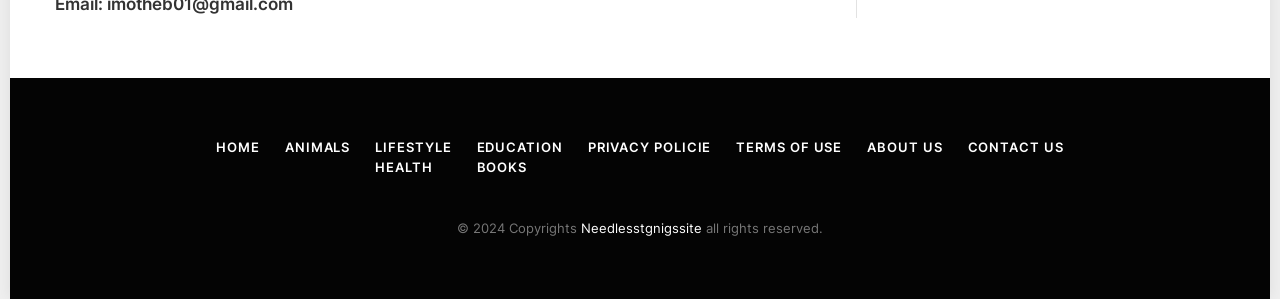Using floating point numbers between 0 and 1, provide the bounding box coordinates in the format (top-left x, top-left y, bottom-right x, bottom-right y). Locate the UI element described here: Books

[0.372, 0.531, 0.412, 0.584]